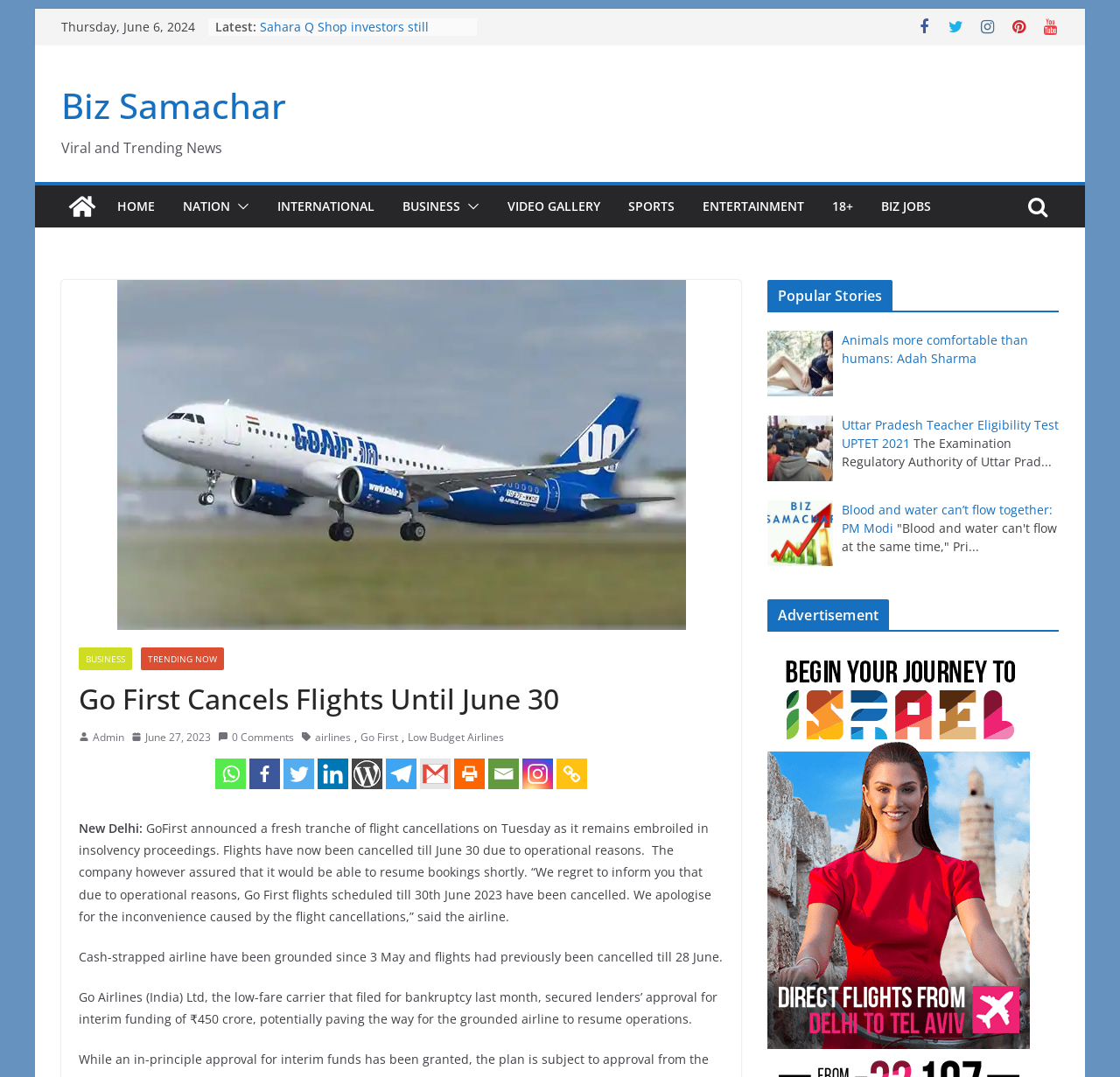Can you identify the bounding box coordinates of the clickable region needed to carry out this instruction: 'Share the article on WhatsApp'? The coordinates should be four float numbers within the range of 0 to 1, stated as [left, top, right, bottom].

[0.192, 0.704, 0.22, 0.733]